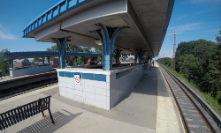Describe all the important aspects and features visible in the image.

The image depicts a portion of the Lynbrook Station, showcasing its recently modernized platforms. To the left, a well-designed canopy structure offers shade and protection, supported by striking blue columns that enhance its aesthetic appeal. The platform is spacious and features a bench for waiting passengers, emphasizing comfort and accessibility. The background reveals a serene view along the train tracks, indicating the station's operational status. This modernization aligns with recent improvements aimed at accommodating approximately 5,000 weekday riders, ensuring a more efficient and pleasant commuting experience.